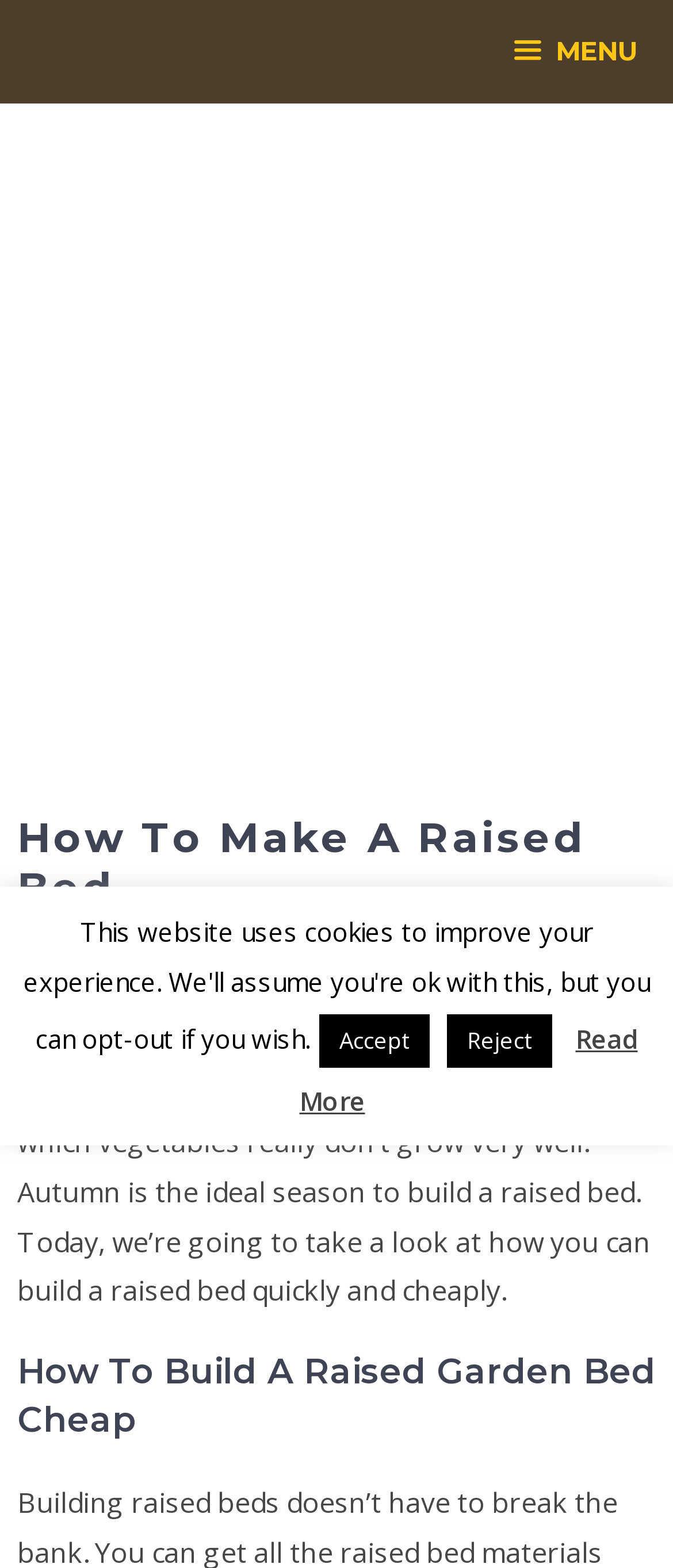What is the purpose of building a raised bed?
Answer the question with a single word or phrase, referring to the image.

To grow vegetables